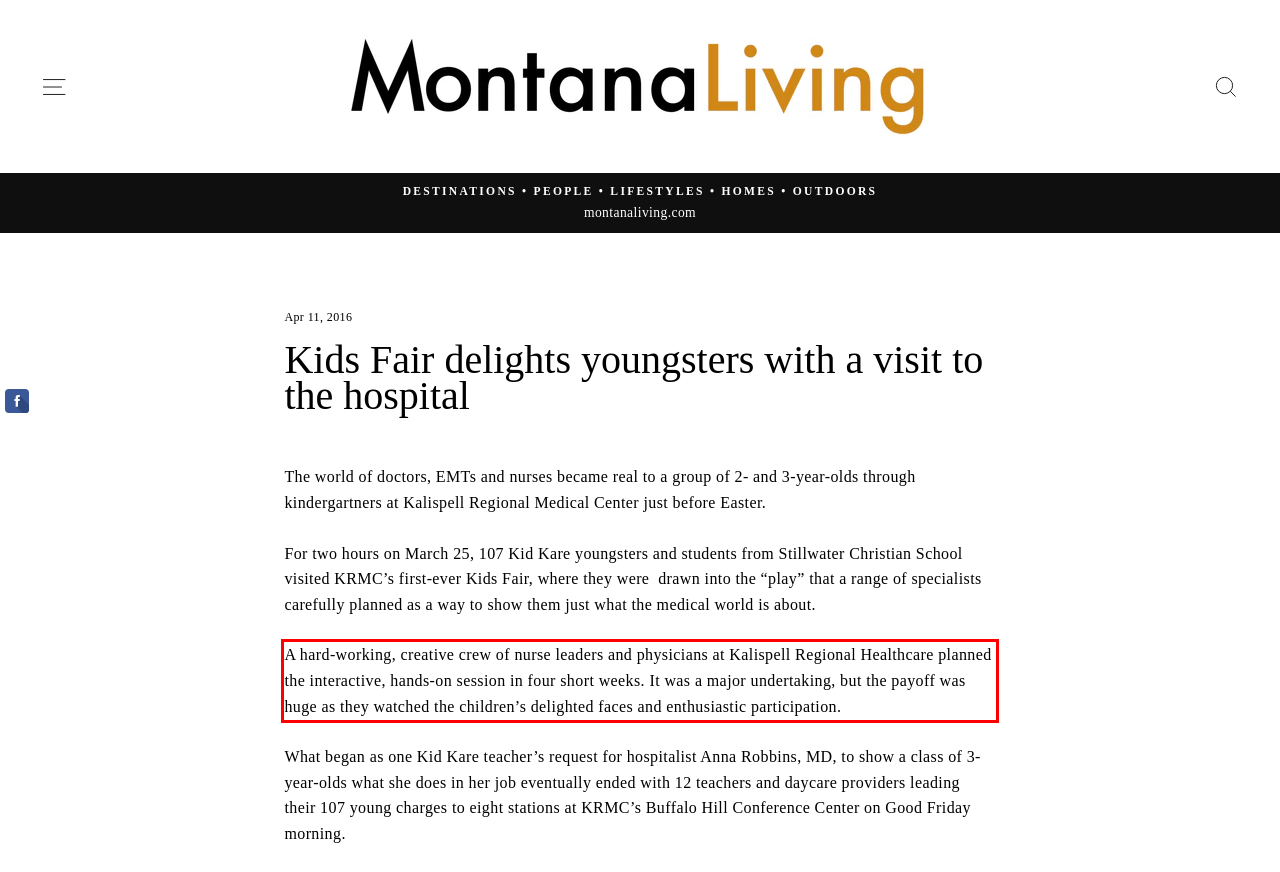Analyze the screenshot of the webpage that features a red bounding box and recognize the text content enclosed within this red bounding box.

A hard-working, creative crew of nurse leaders and physicians at Kalispell Regional Healthcare planned the interactive, hands-on session in four short weeks. It was a major undertaking, but the payoff was huge as they watched the children’s delighted faces and enthusiastic participation.